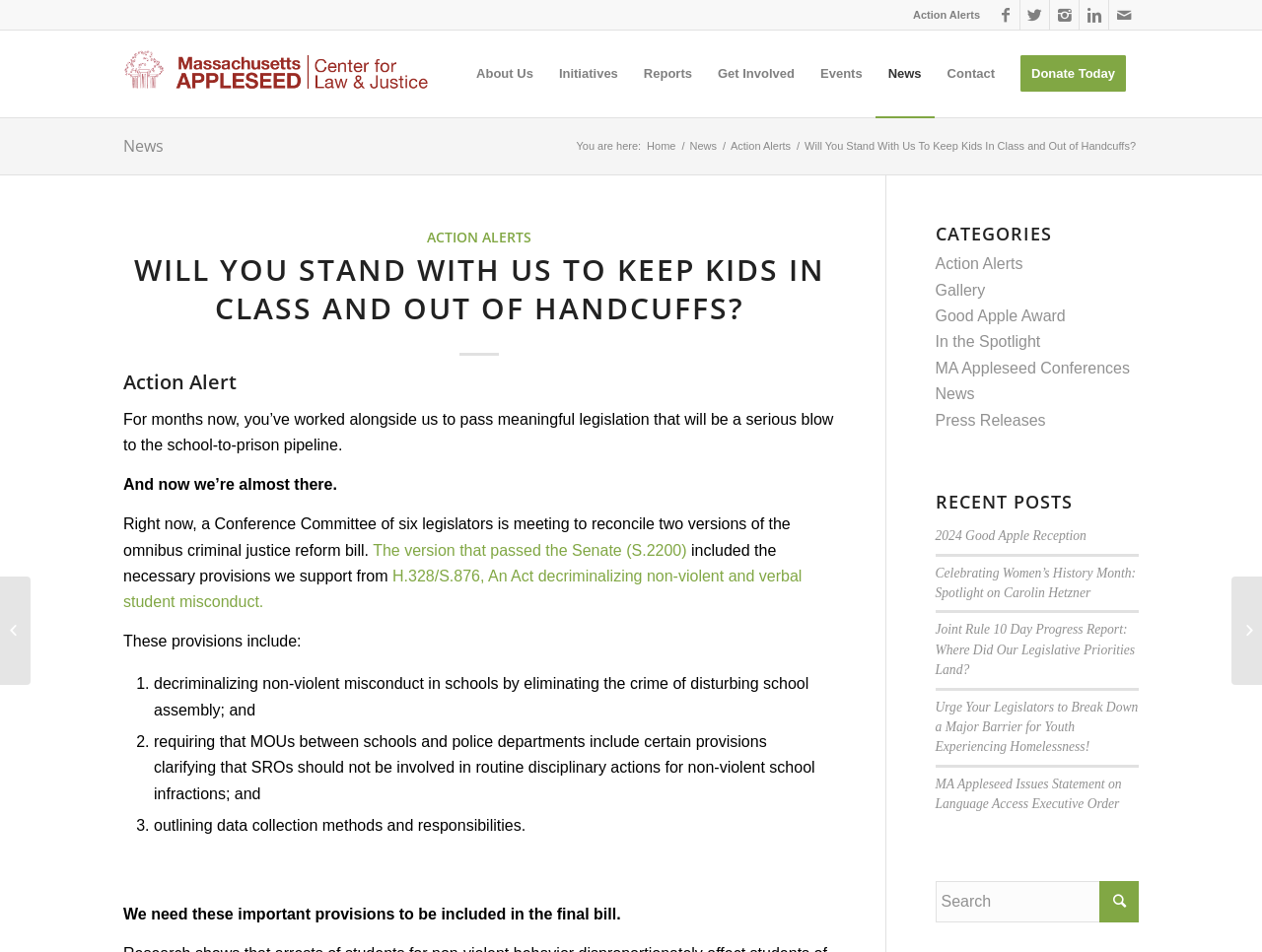Extract the primary header of the webpage and generate its text.

WILL YOU STAND WITH US TO KEEP KIDS IN CLASS AND OUT OF HANDCUFFS?